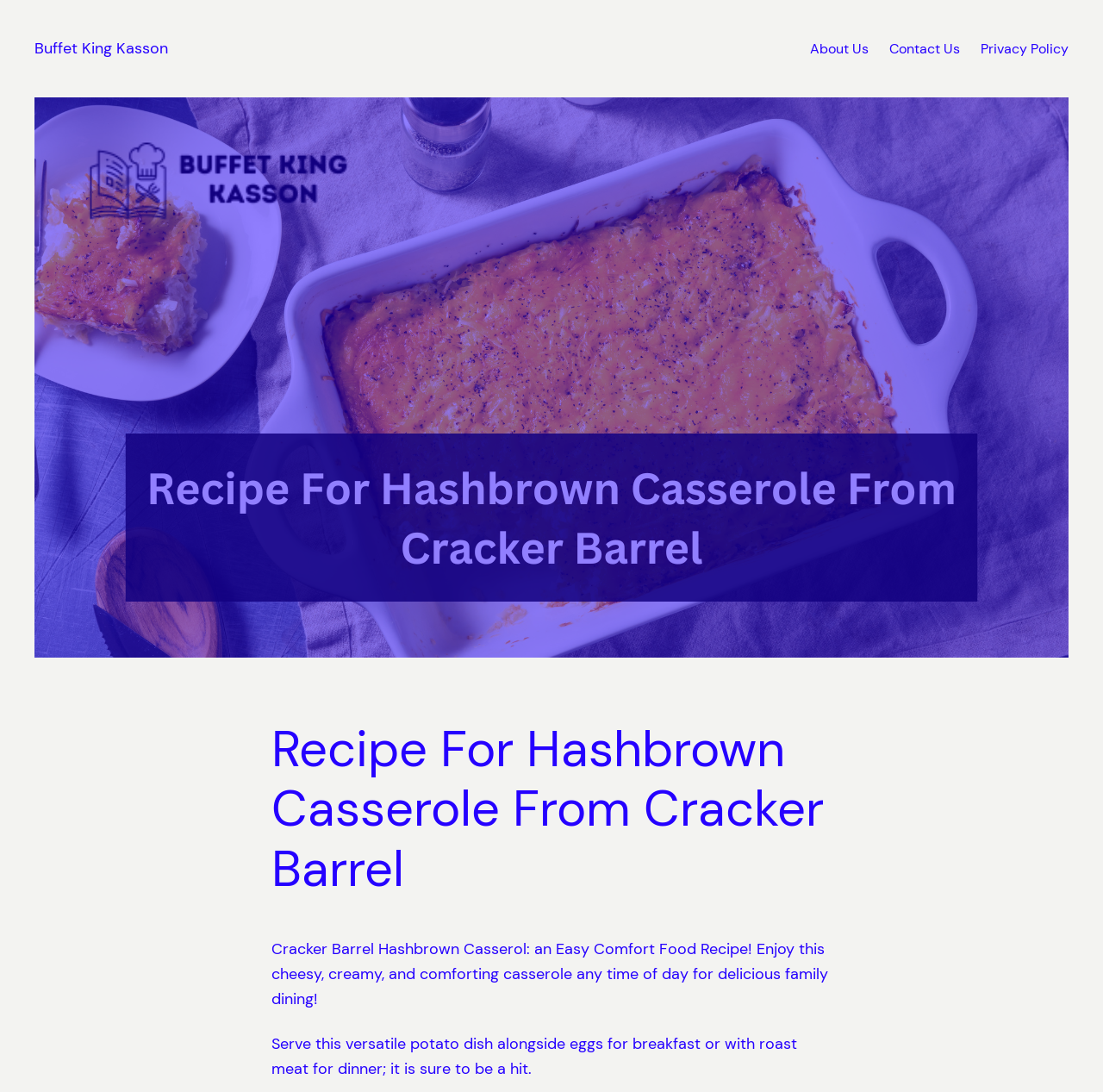How many images are on the webpage?
Based on the visual content, answer with a single word or a brief phrase.

One